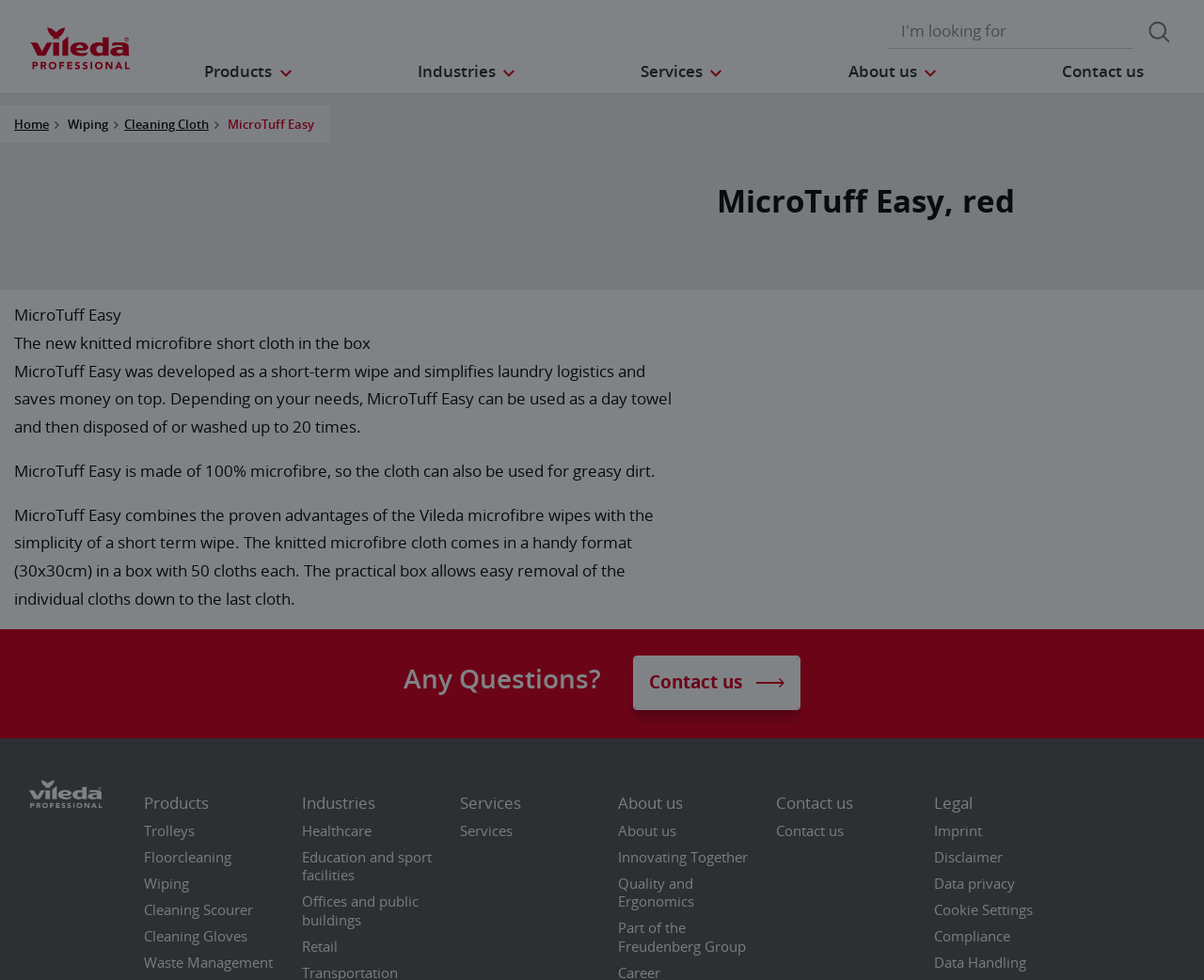Provide the bounding box coordinates of the section that needs to be clicked to accomplish the following instruction: "Learn about MicroTuff Easy."

[0.595, 0.186, 0.988, 0.226]